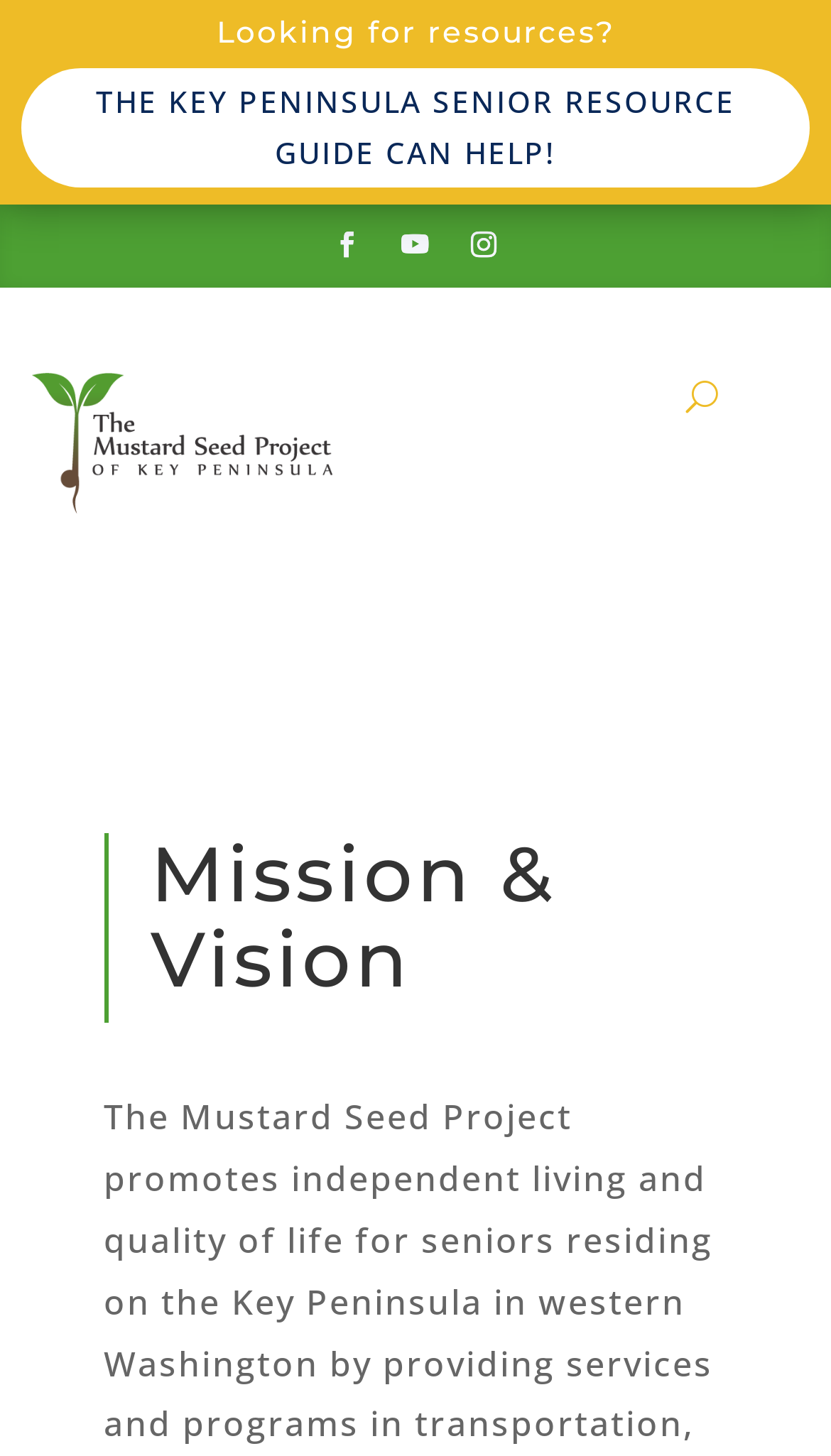Identify the headline of the webpage and generate its text content.

Mission & Vision